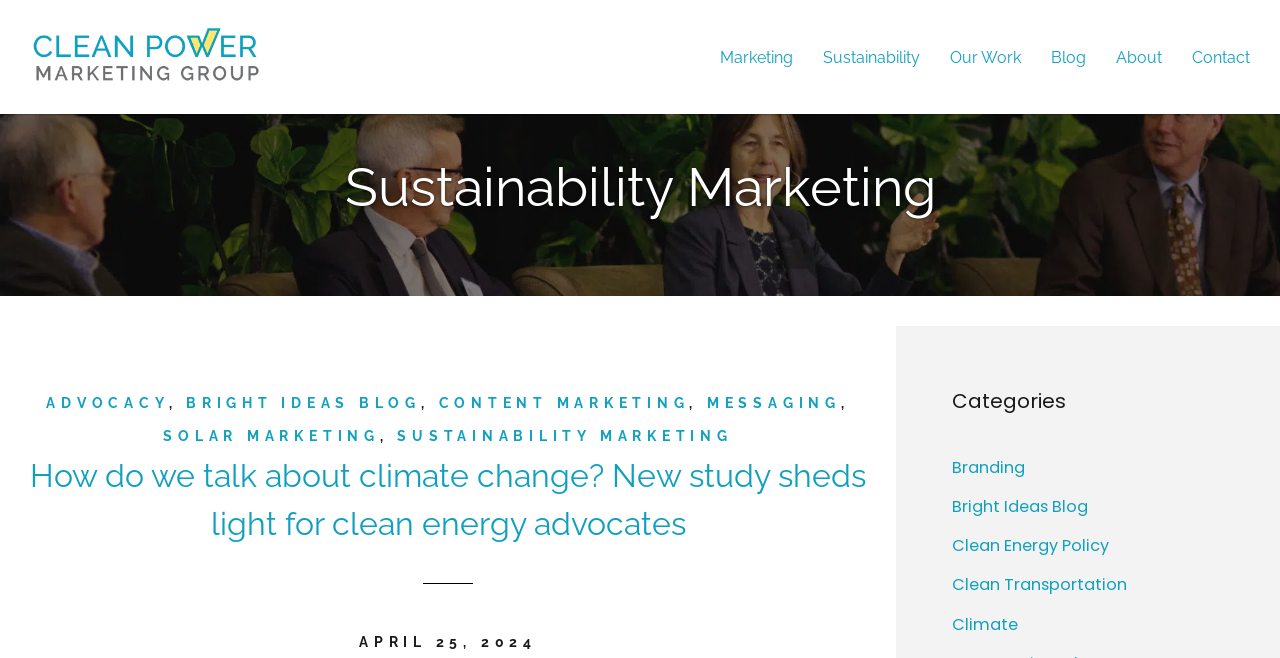Please give a succinct answer to the question in one word or phrase:
How many links are there in the top navigation menu?

6